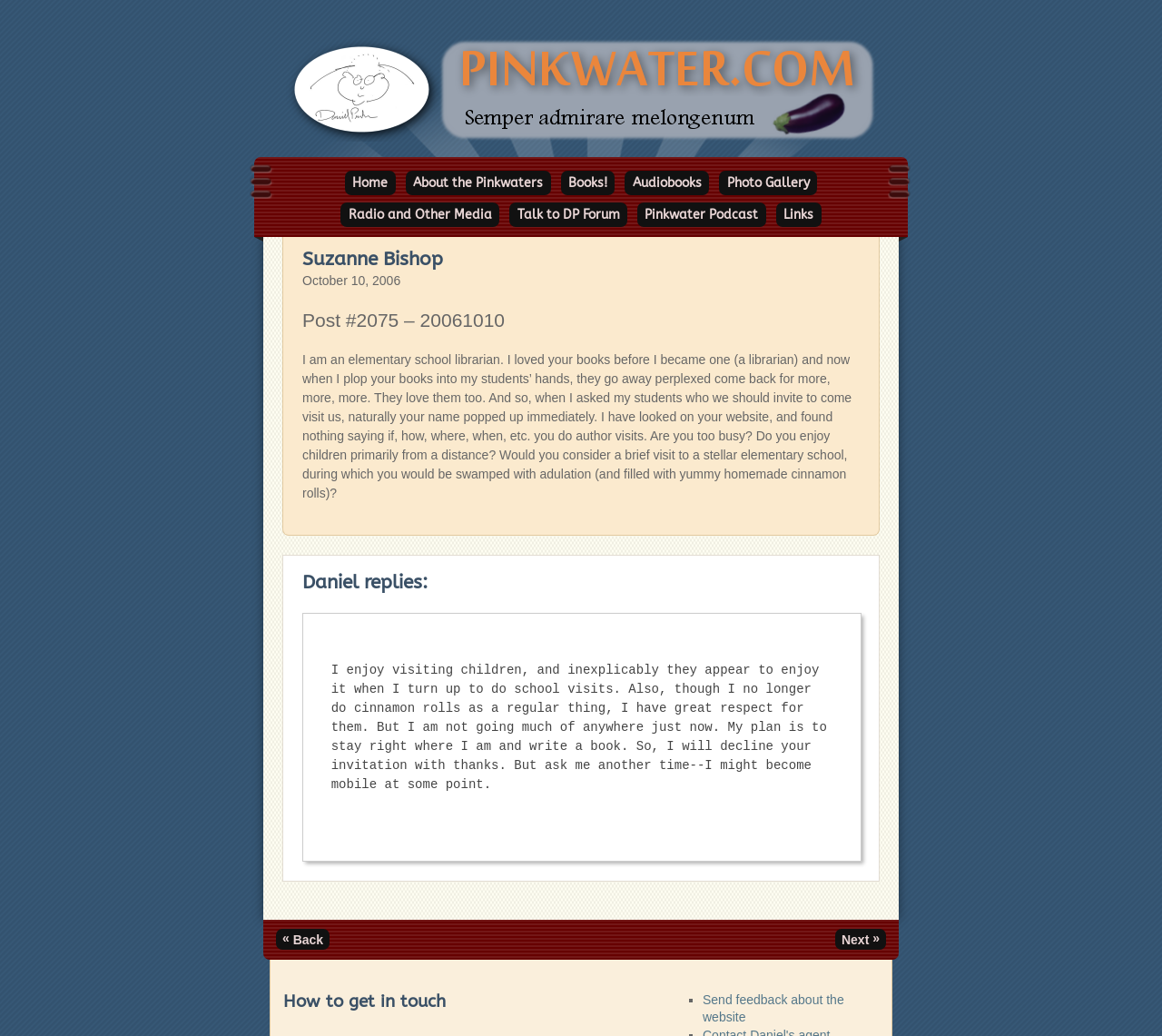Locate the bounding box coordinates of the area where you should click to accomplish the instruction: "visit pinkwater podcast".

[0.548, 0.196, 0.659, 0.219]